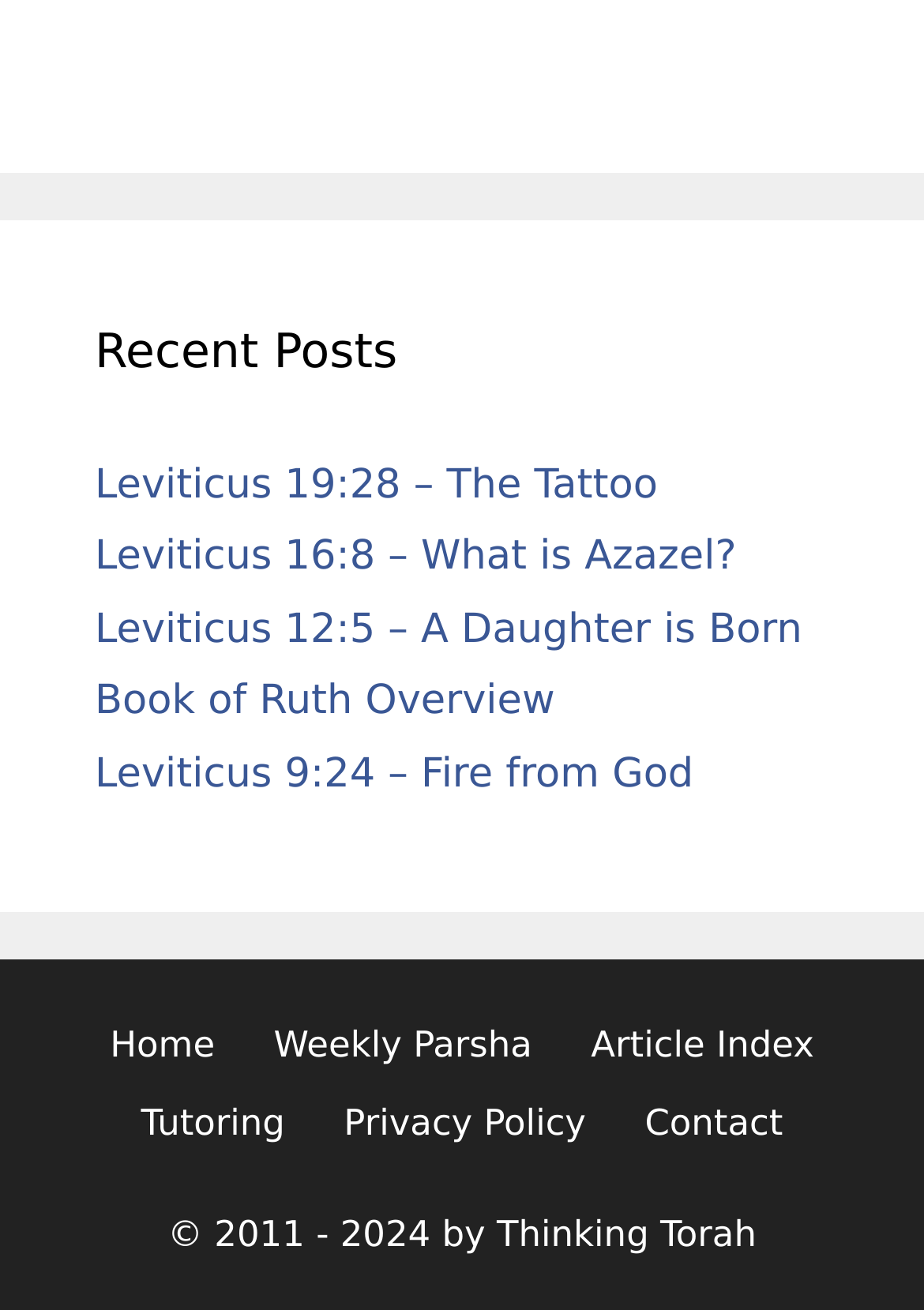Can you find the bounding box coordinates for the UI element given this description: "Book of Ruth Overview"? Provide the coordinates as four float numbers between 0 and 1: [left, top, right, bottom].

[0.103, 0.517, 0.601, 0.553]